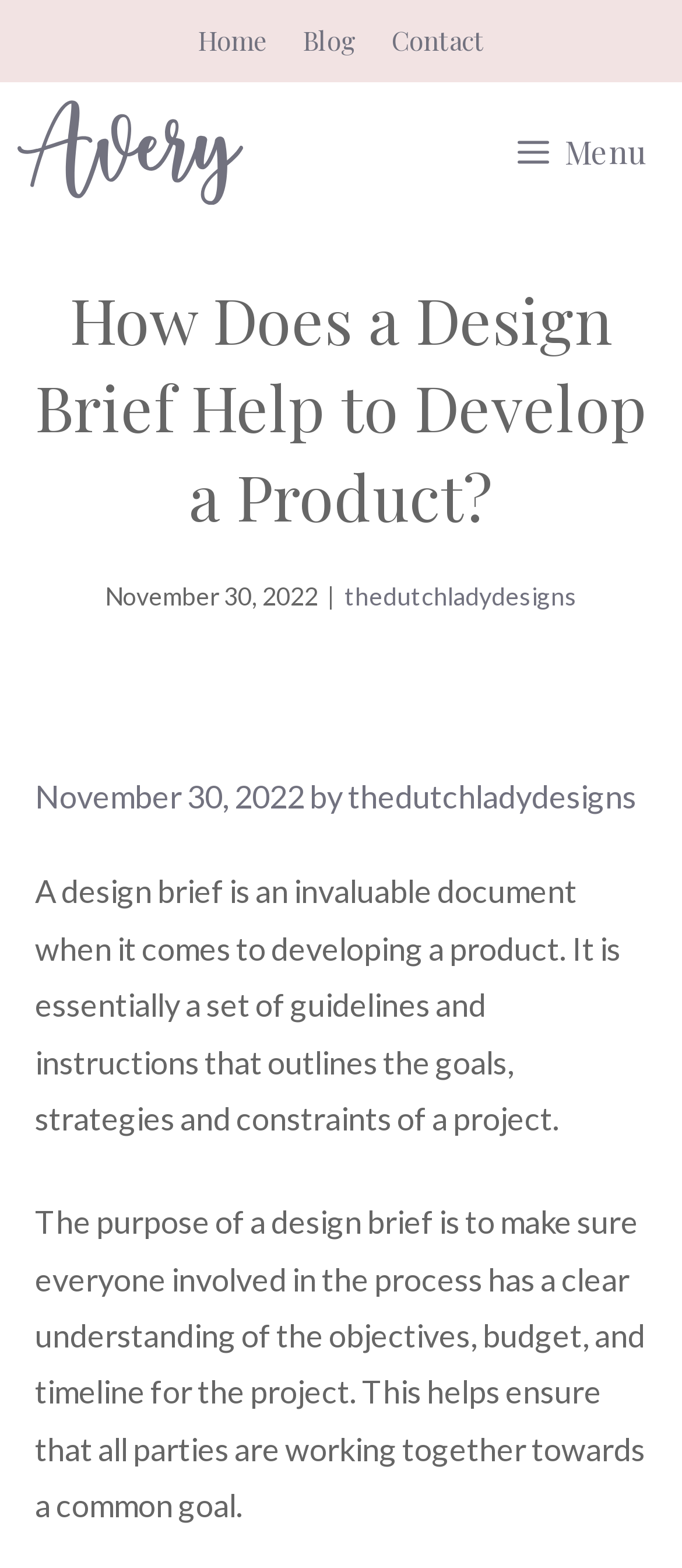Please find the bounding box for the UI component described as follows: "Lifestyle".

None